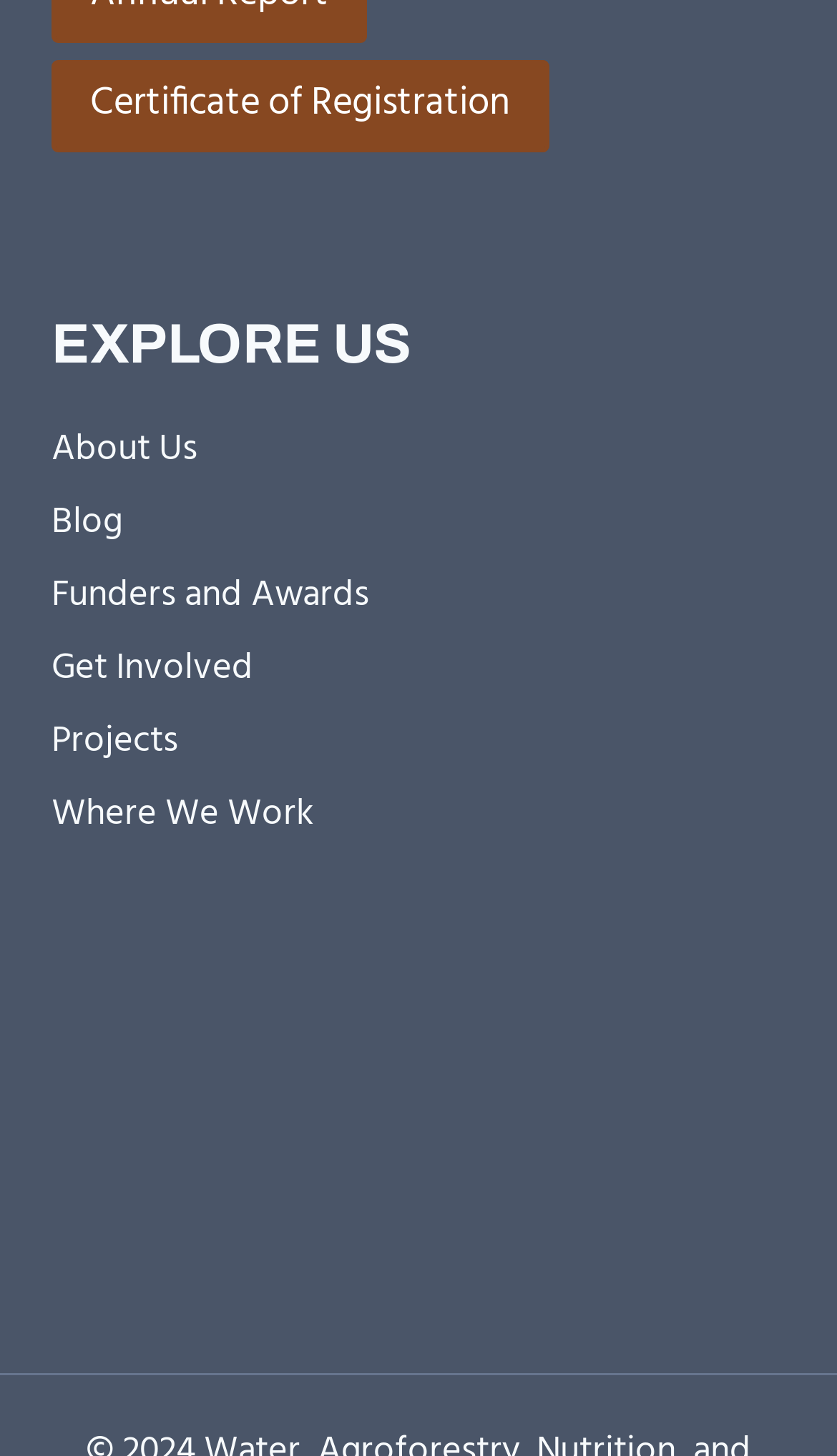How many links are under the 'EXPLORE US' heading?
Please answer the question with a single word or phrase, referencing the image.

7